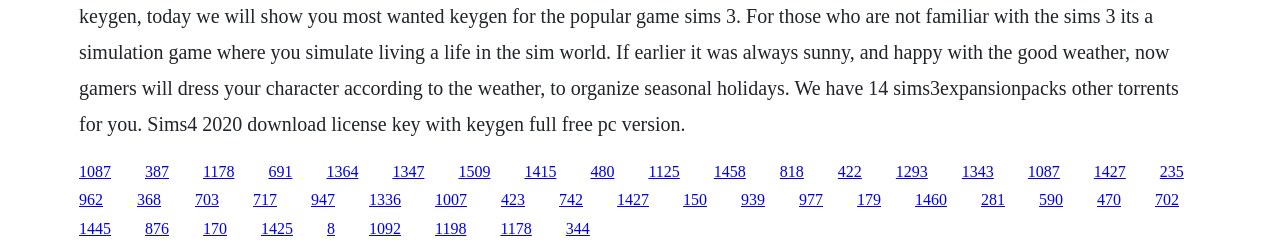What is the approximate width of each link?
Answer with a single word or short phrase according to what you see in the image.

0.025